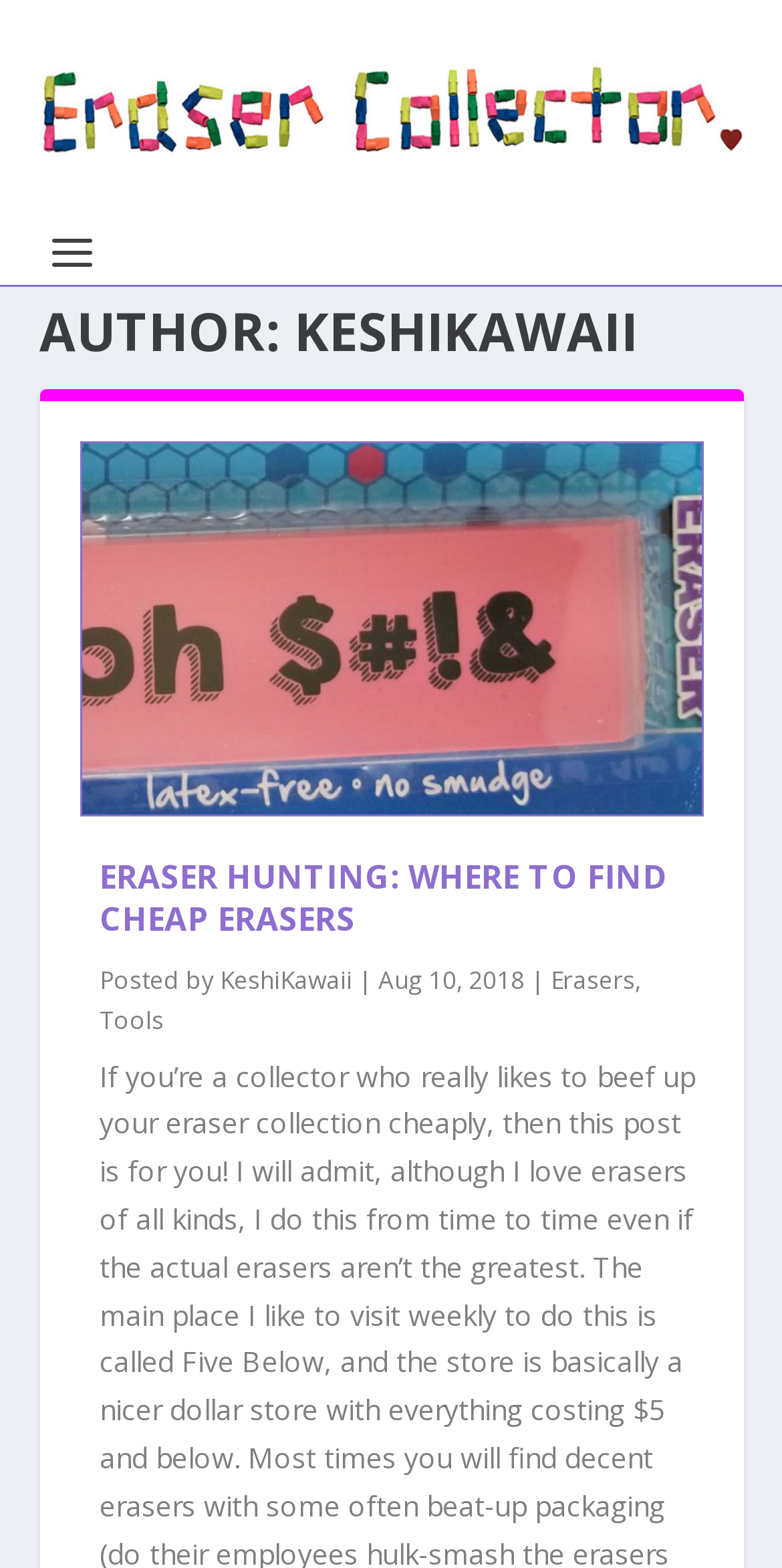Create a detailed narrative describing the layout and content of the webpage.

The webpage is about KeshiKawaii, an eraser collector, and features a blog post titled "Eraser Hunting: Where to Find Cheap Erasers". At the top of the page, there is a logo or icon of "Eraser Collector.com" which is also a clickable link. Below the logo, the author's name "KESHIKAWAII" is prominently displayed as a heading.

The main content of the page is the blog post, which has a title "ERASER HUNTING: WHERE TO FIND CHEAP ERASERS" in a larger font size. The title is accompanied by a smaller link with the same text. Below the title, there is a paragraph of text, which is not explicitly stated but likely contains the content of the blog post.

To the right of the title, there is a section with metadata about the post, including the text "Posted by", a link to the author's name "KeshiKawaii", a separator "|", and the date "Aug 10, 2018". Below this section, there are two links, "Erasers" and "Tools", which are likely categories or tags related to the blog post.

There are a total of 5 links on the page, including the logo, the title, and the three links at the bottom. There are also 2 images on the page, both of which are associated with the logo and the title of the blog post.